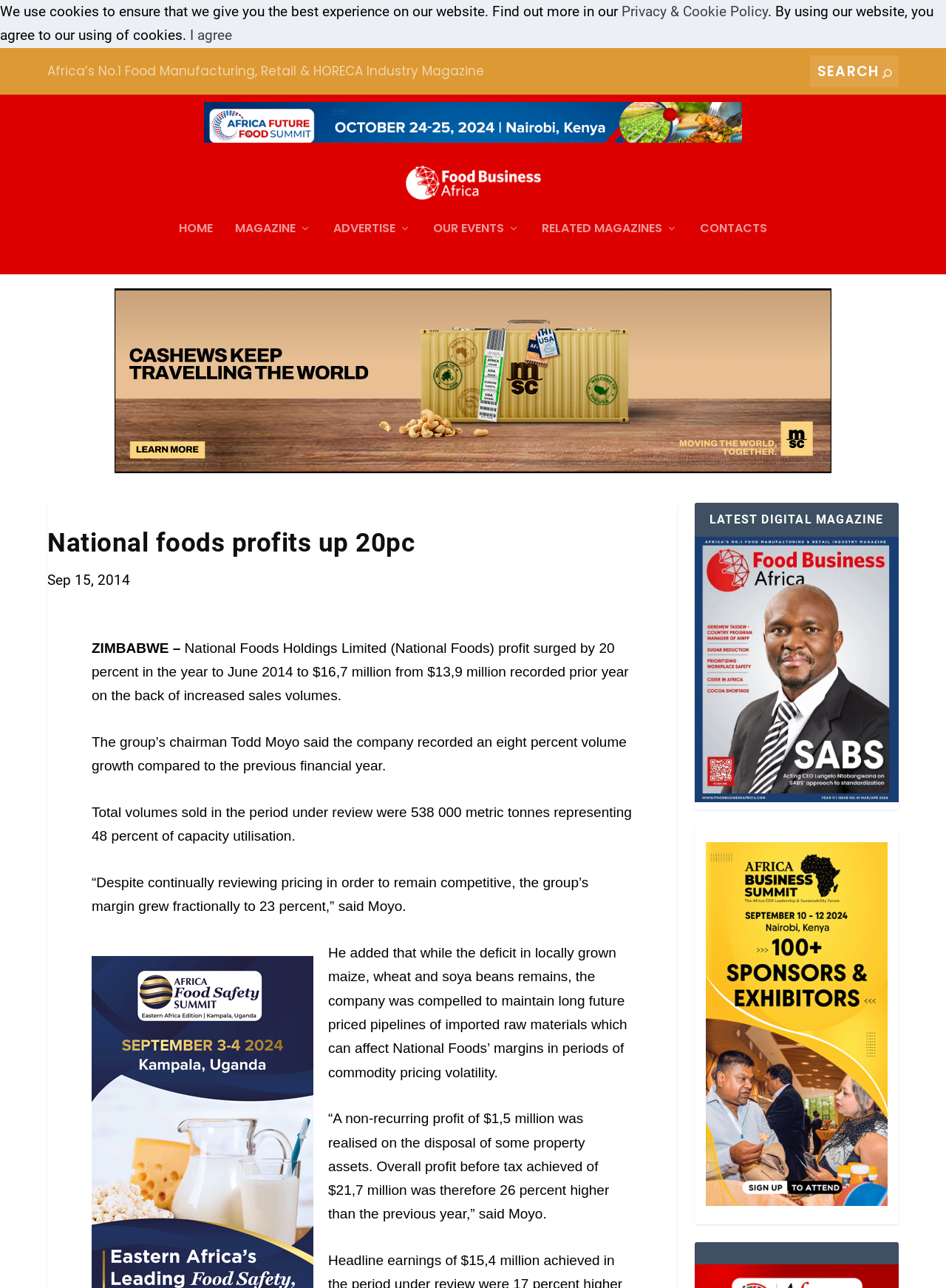Please examine the image and answer the question with a detailed explanation:
What is the profit of National Foods in 2014?

I found the answer by reading the article on the webpage, which states that 'National Foods Holdings Limited (National Foods) profit surged by 20 percent in the year to June 2014 to $16,7 million from $13,9 million recorded prior year'.